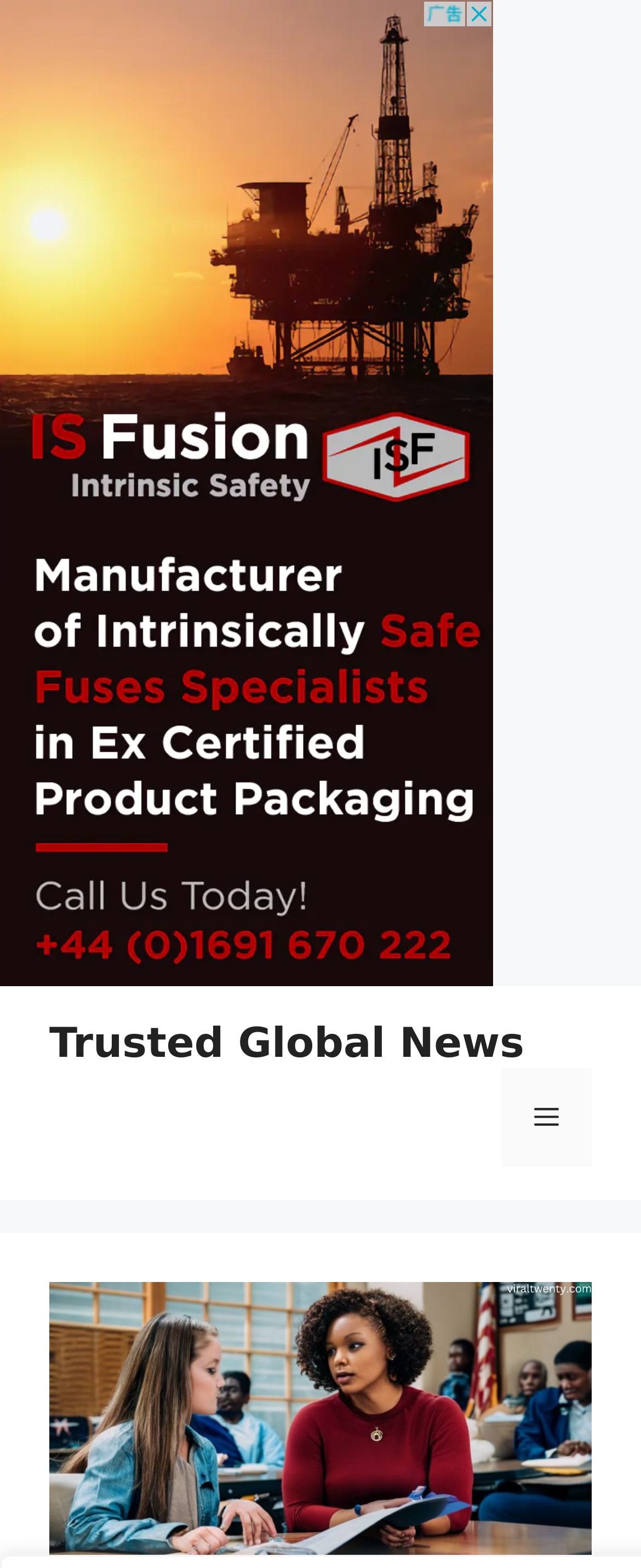Predict the bounding box of the UI element based on this description: "Menu".

[0.782, 0.681, 0.923, 0.744]